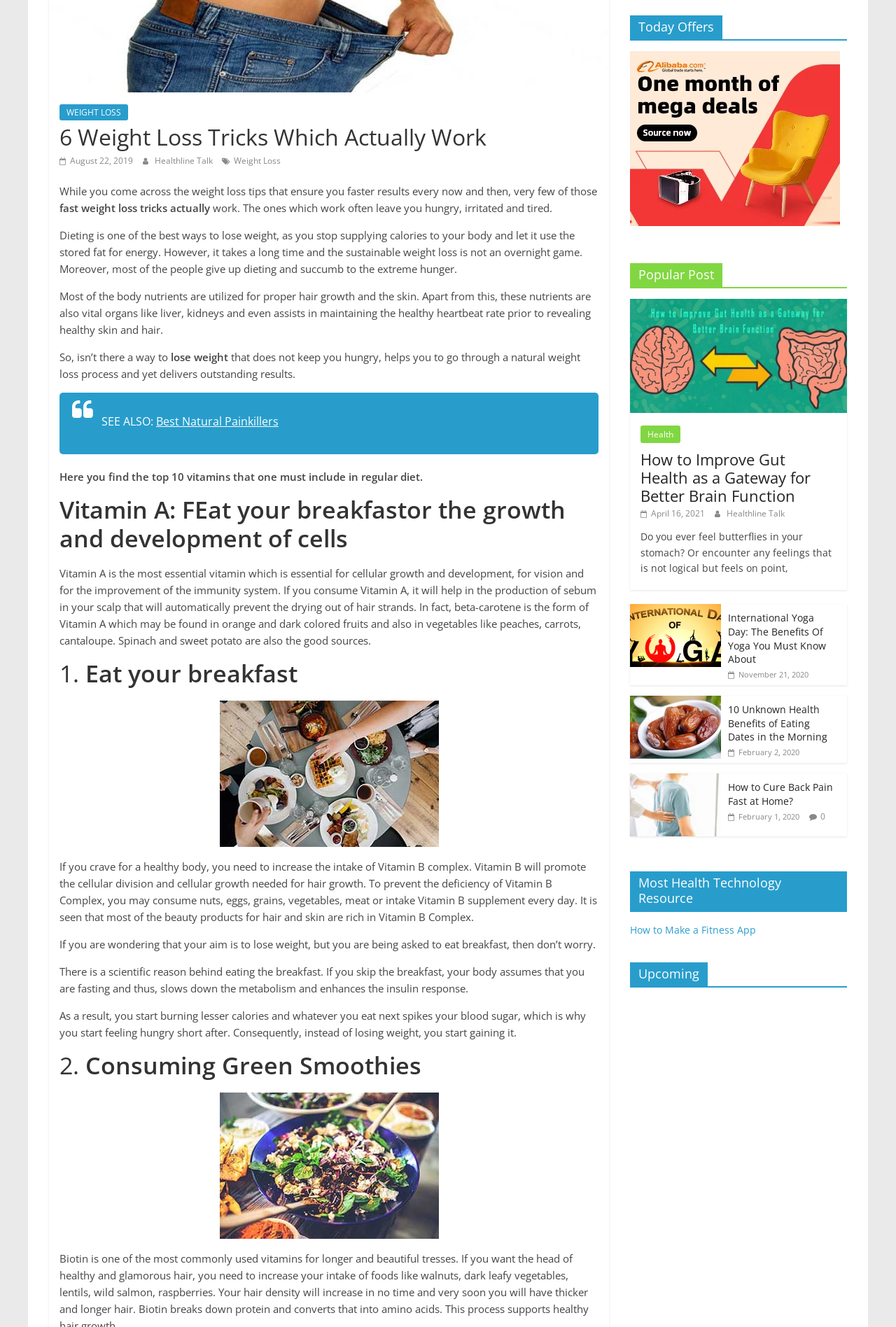Provide the bounding box coordinates of the HTML element described by the text: "August 22, 2019May 25, 2021".

[0.066, 0.116, 0.148, 0.125]